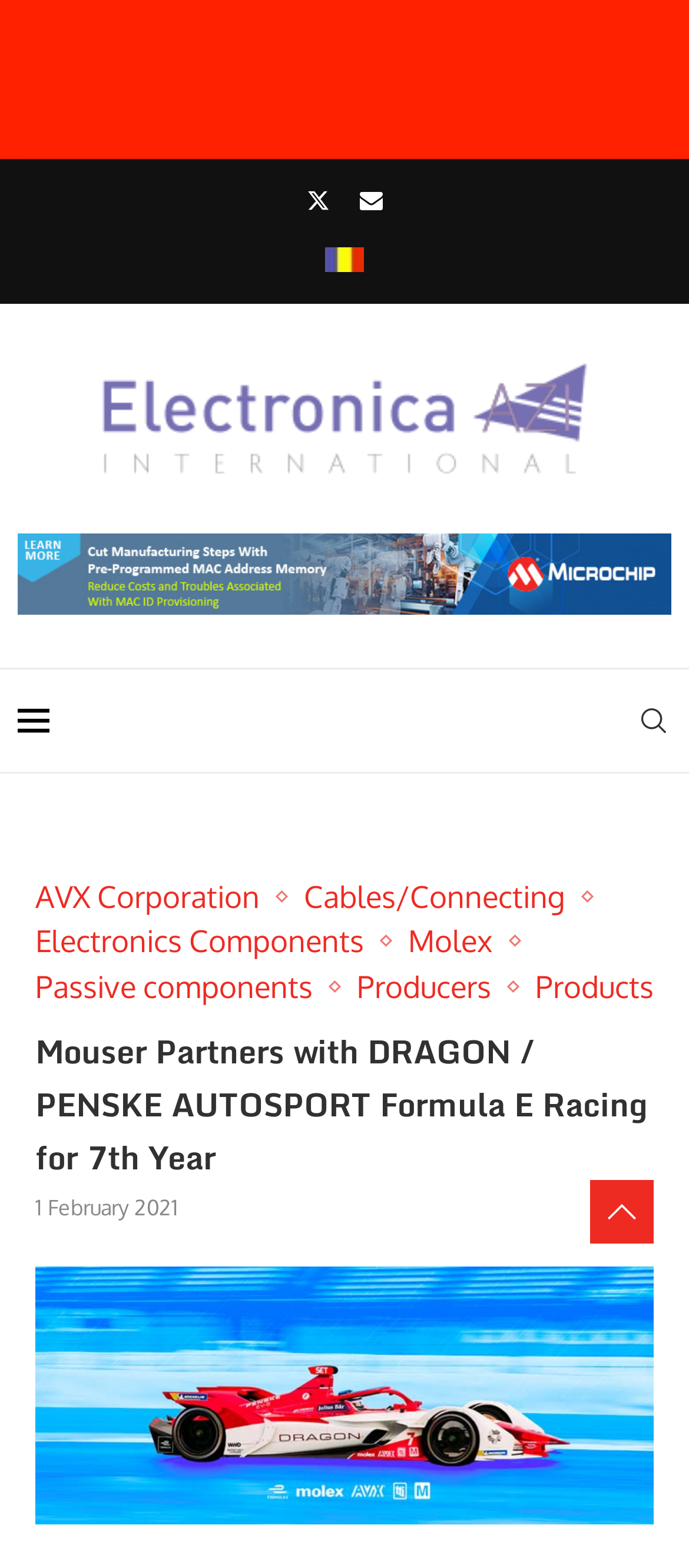Determine the bounding box coordinates of the clickable region to execute the instruction: "Explore Electronics Components". The coordinates should be four float numbers between 0 and 1, denoted as [left, top, right, bottom].

[0.051, 0.589, 0.554, 0.612]